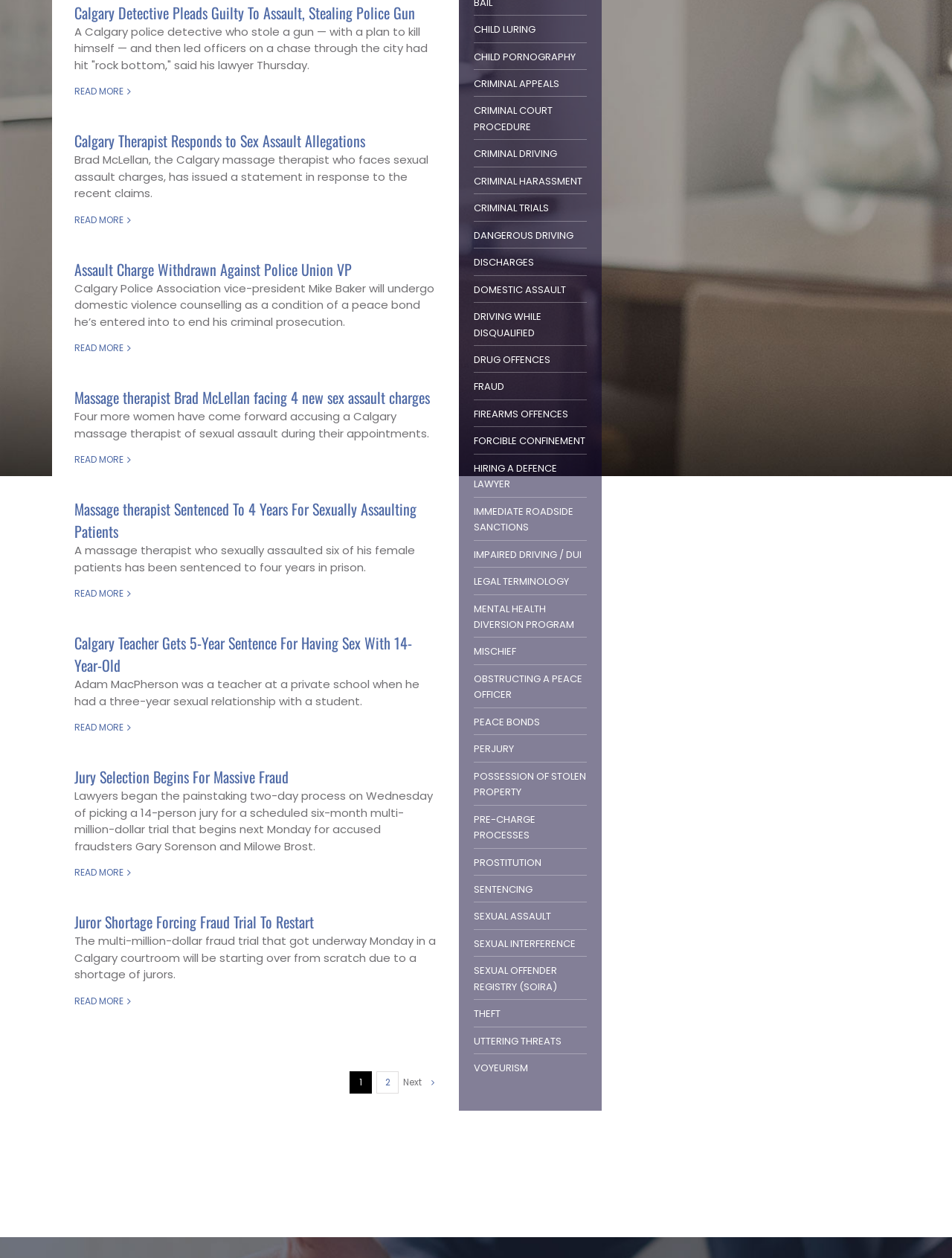Identify the bounding box of the UI element that matches this description: "Driving While Disqualified".

[0.498, 0.246, 0.569, 0.27]